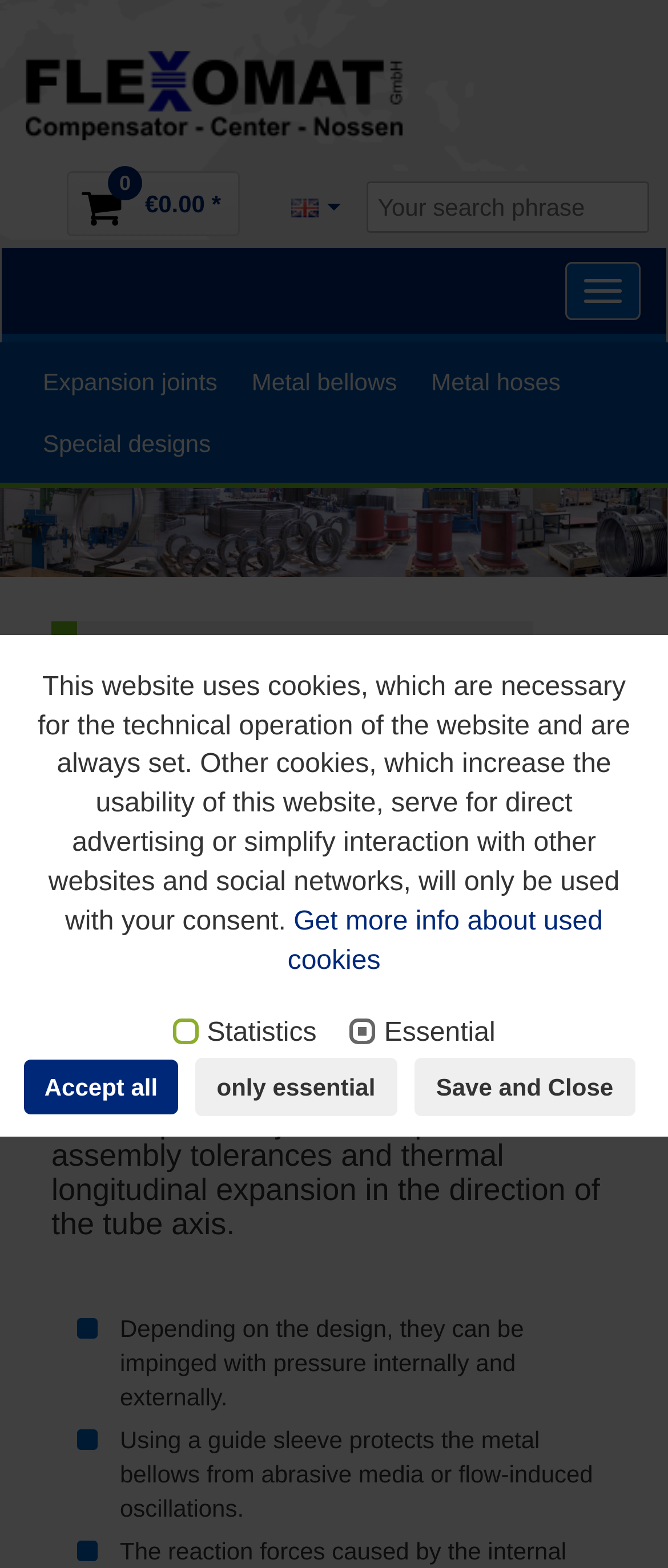Please indicate the bounding box coordinates for the clickable area to complete the following task: "Navigate to the Products page". The coordinates should be specified as four float numbers between 0 and 1, i.e., [left, top, right, bottom].

[0.036, 0.294, 0.178, 0.311]